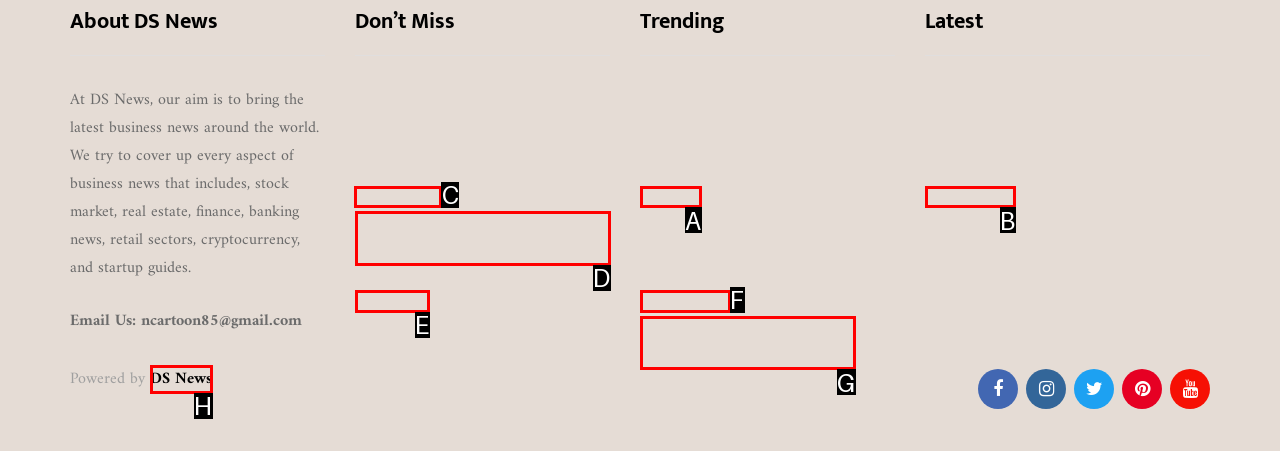Given the instruction: Click on 'BUSINESS', which HTML element should you click on?
Answer with the letter that corresponds to the correct option from the choices available.

C